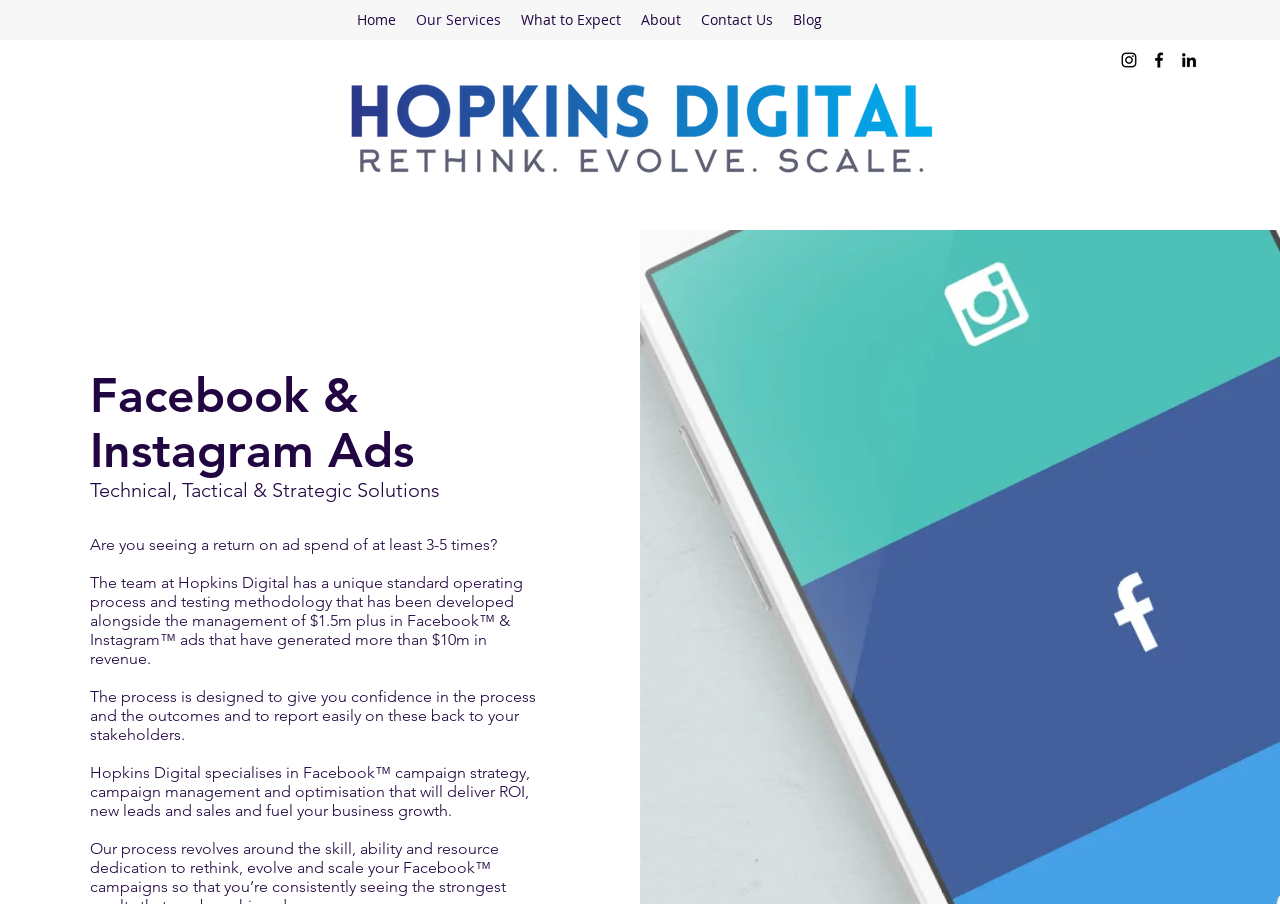Determine the bounding box coordinates of the clickable element to complete this instruction: "Click on the Home link". Provide the coordinates in the format of four float numbers between 0 and 1, [left, top, right, bottom].

[0.271, 0.006, 0.317, 0.039]